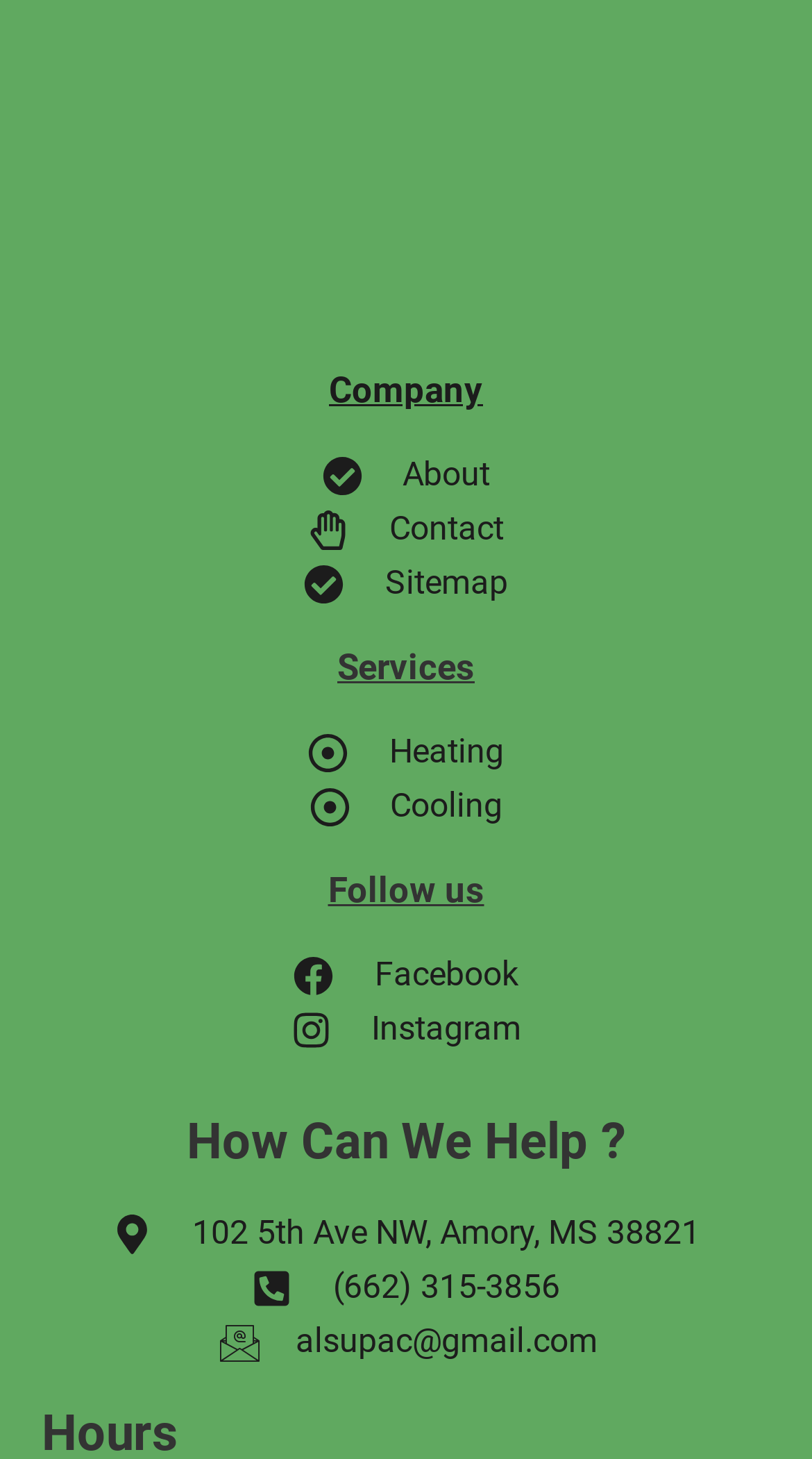Answer succinctly with a single word or phrase:
How many services are listed?

2